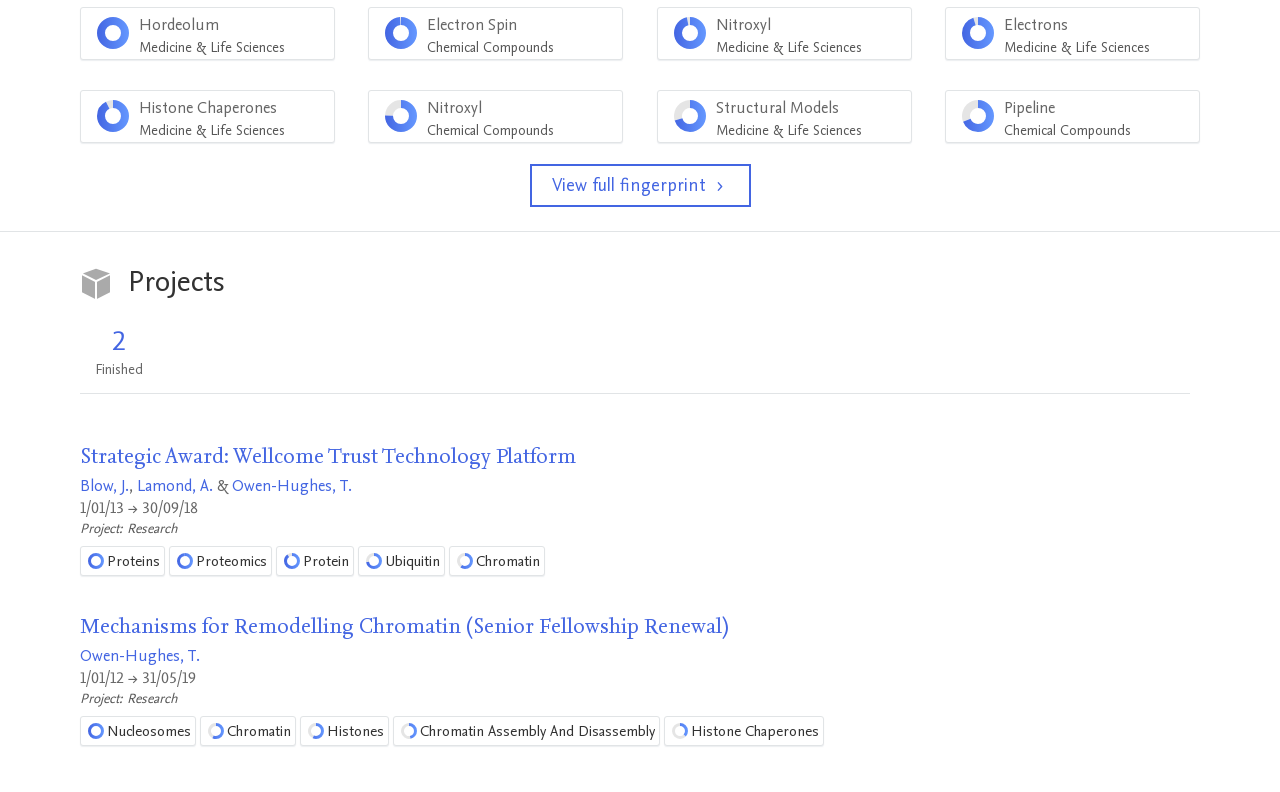Determine the bounding box coordinates of the region to click in order to accomplish the following instruction: "Check project 'Mechanisms for Remodelling Chromatin (Senior Fellowship Renewal)'". Provide the coordinates as four float numbers between 0 and 1, specifically [left, top, right, bottom].

[0.062, 0.773, 0.569, 0.808]